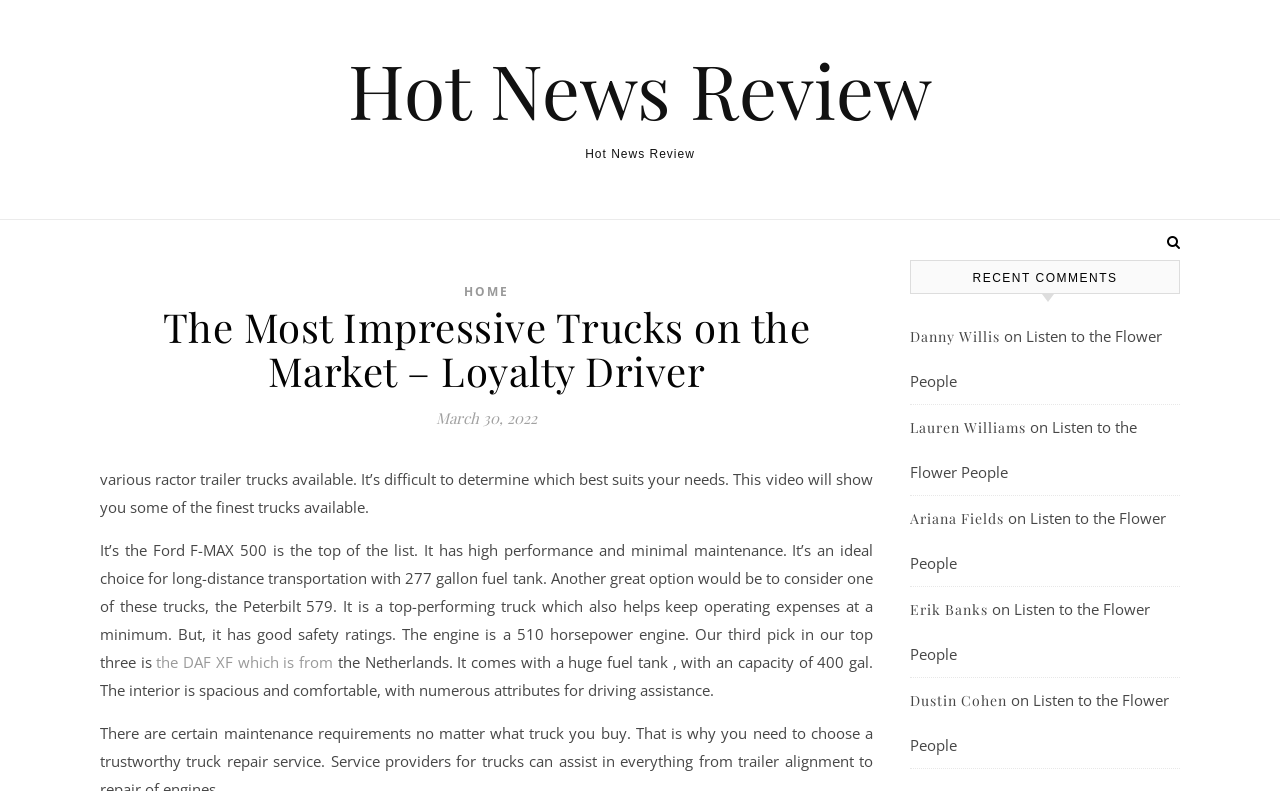Determine the main text heading of the webpage and provide its content.

The Most Impressive Trucks on the Market – Loyalty Driver